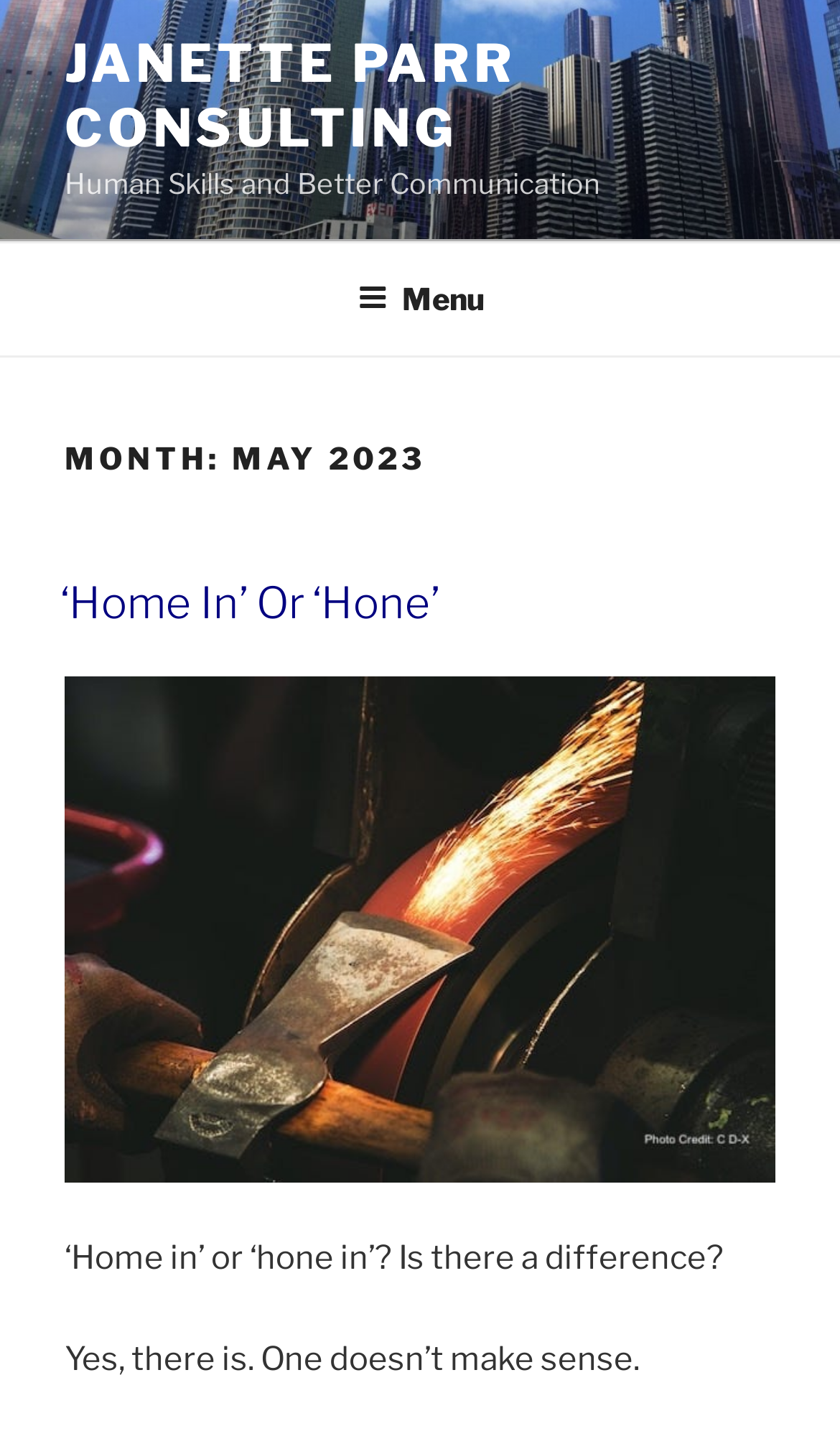Based on the element description: "Janette Parr Consulting", identify the bounding box coordinates for this UI element. The coordinates must be four float numbers between 0 and 1, listed as [left, top, right, bottom].

[0.077, 0.022, 0.616, 0.11]